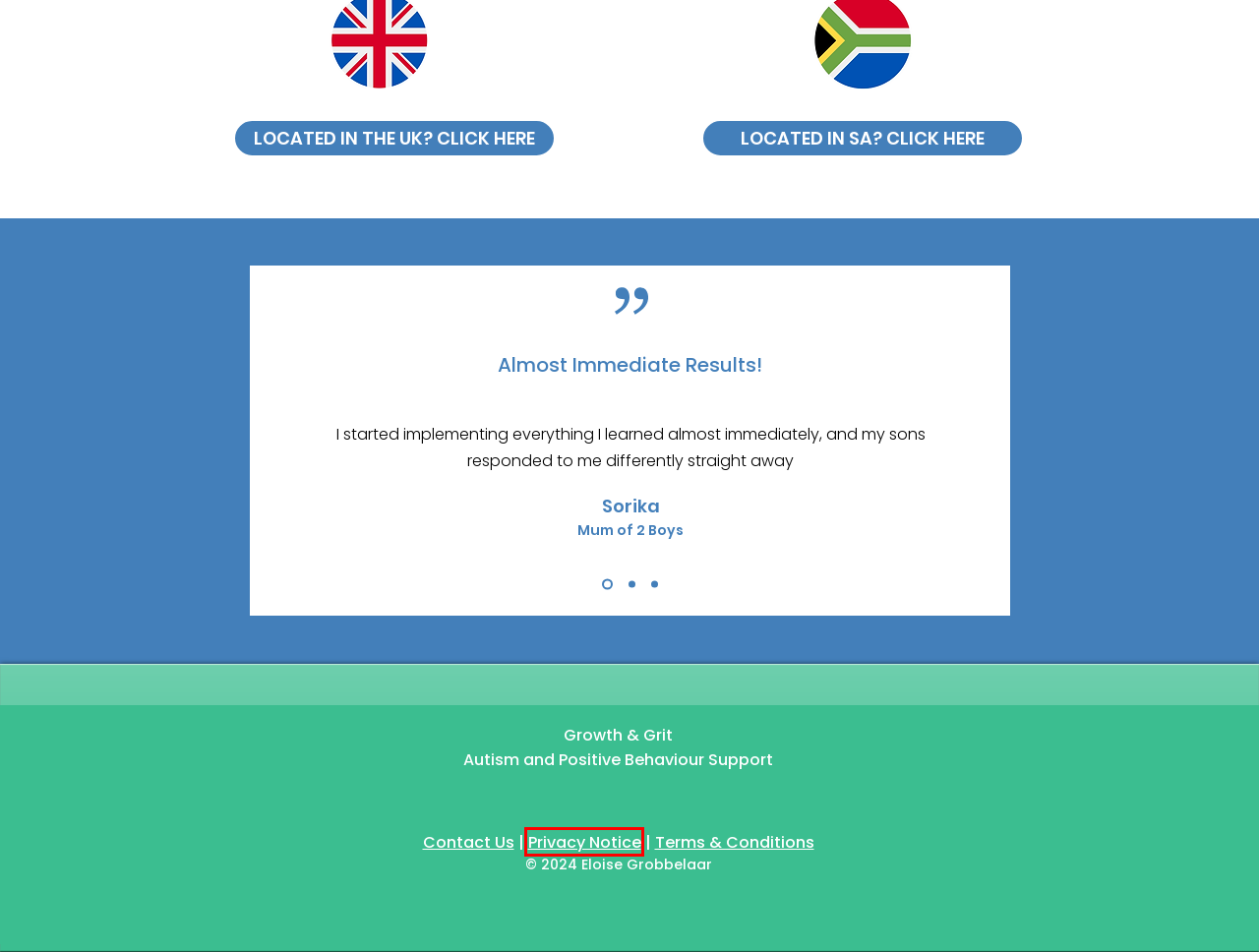You have been given a screenshot of a webpage with a red bounding box around a UI element. Select the most appropriate webpage description for the new webpage that appears after clicking the element within the red bounding box. The choices are:
A. Autism High School Somerset West Helderberg
B. T&C | Growth & Grit - Autism & Behaviour Support Specialist | UK & South Africa
C. Privacy | Growth & Grit - Autism & Behaviour Support Specialist | UK & South Africa
D. Parent Coaching UK | Growth & Grit - Autism & Behaviour Support Specialist | UK & South Africa
E. Contact | Growth & Grit - Autism & Behaviour Support Specialist | UK & South Africa
F. Home | Growth & Grit - Autism & Behaviour Support Specialist | UK & South Africa
G. Workshops | Growth & Grit - Autism & Behaviour Support Specialist | UK & South Africa
H. Parent Coaching SA | Growth & Grit - Autism & Behaviour Support Specialist | UK & South Africa

C